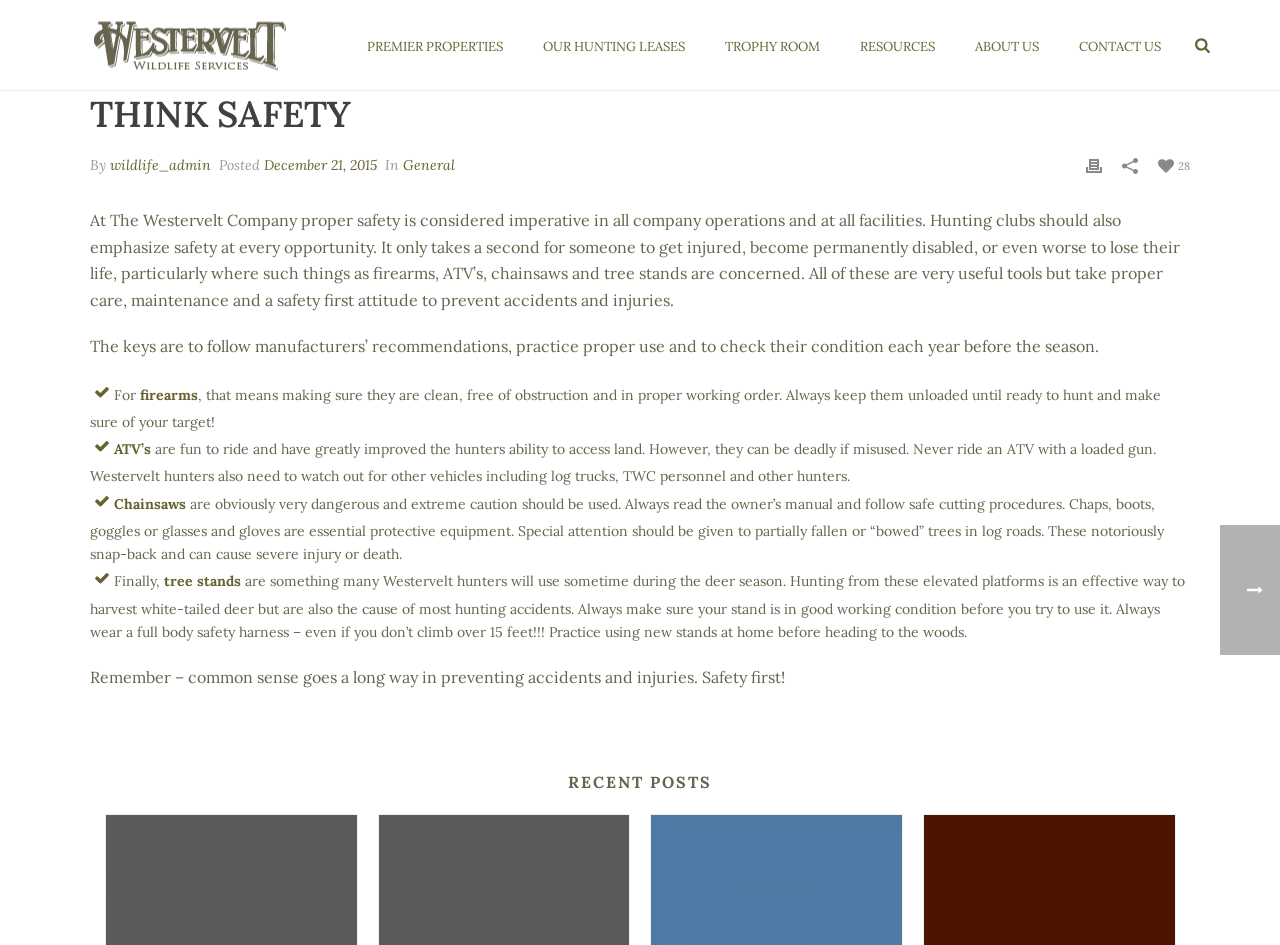Generate a thorough explanation of the webpage's elements.

This webpage is about hunting safety, with a focus on the importance of prioritizing safety in all company operations and facilities. At the top, there is a navigation menu with links to "PREMIER PROPERTIES", "OUR HUNTING LEASES", "TROPHY ROOM", "RESOURCES", "ABOUT US", and "CONTACT US". Below the navigation menu, there is a heading "THINK SAFETY" followed by a brief description of the importance of safety in hunting.

The main content of the webpage is a safety guide for hunters, which is divided into sections focusing on different aspects of hunting safety, such as firearms, ATV's, chainsaws, and tree stands. Each section provides tips and guidelines for safe use and maintenance of these tools. The guide emphasizes the importance of following manufacturers' recommendations, practicing proper use, and checking the condition of equipment before each hunting season.

Throughout the guide, there are images and icons scattered throughout the text, likely used to break up the content and make it more visually appealing. There are also links to other resources and posts, including a "RECENT POSTS" section at the bottom of the page. Overall, the webpage is focused on providing valuable information and resources to hunters to help them prioritize safety and prevent accidents.